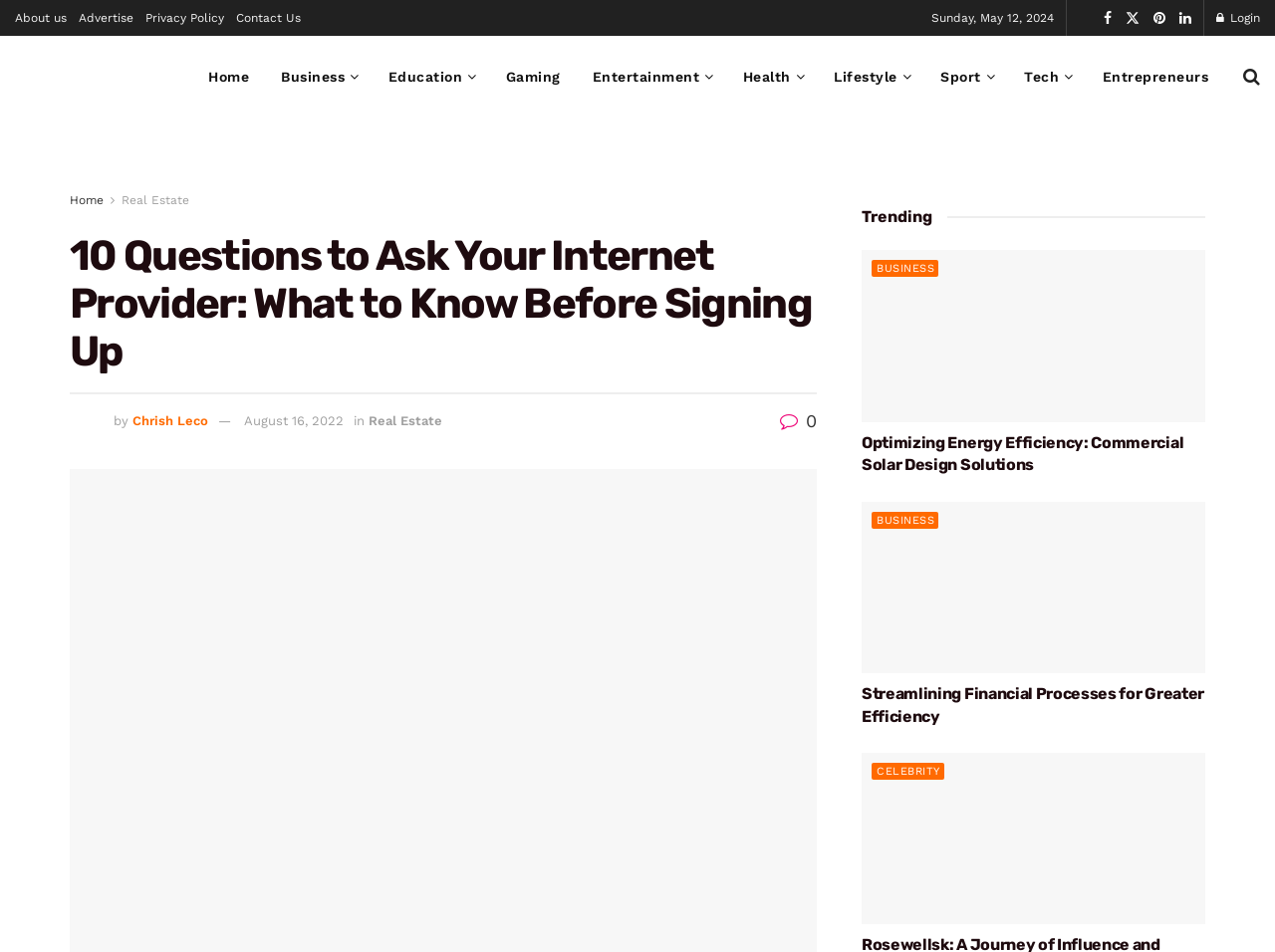Please specify the coordinates of the bounding box for the element that should be clicked to carry out this instruction: "Check the 'Trending' section". The coordinates must be four float numbers between 0 and 1, formatted as [left, top, right, bottom].

[0.676, 0.21, 0.743, 0.247]